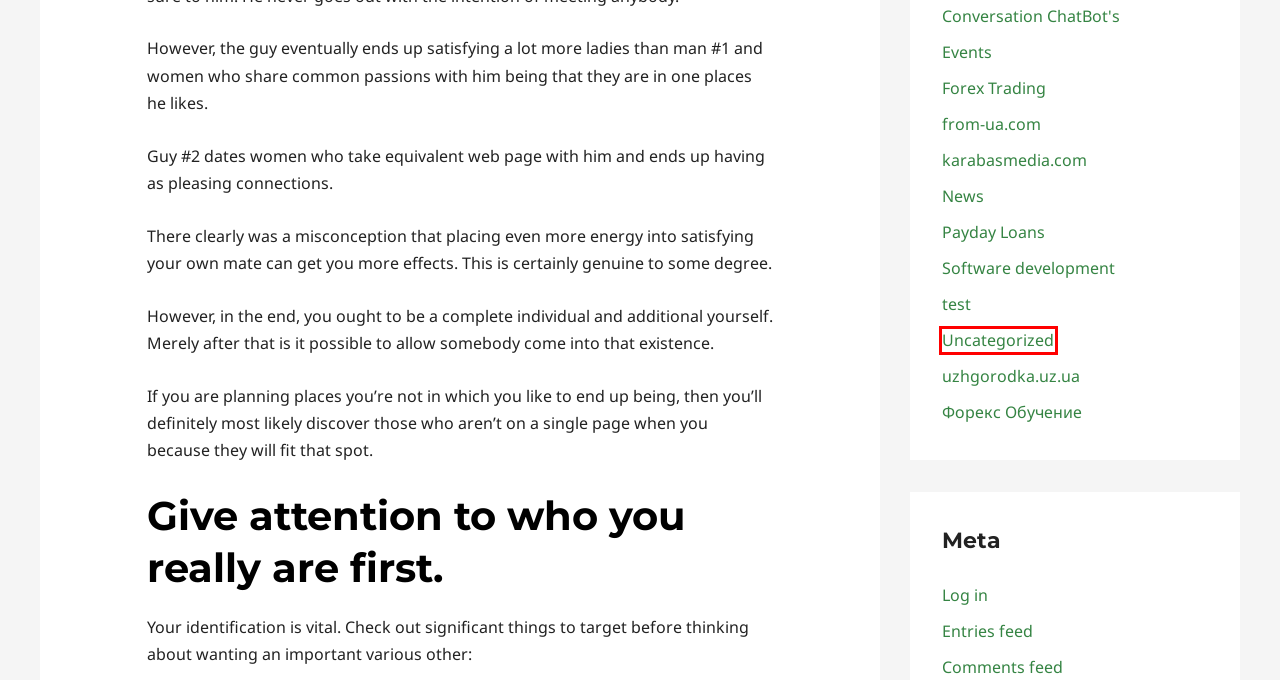Assess the screenshot of a webpage with a red bounding box and determine which webpage description most accurately matches the new page after clicking the element within the red box. Here are the options:
A. from-ua.com – Mouvement Chrétien Pour L’ Evangélisation, Le Counseling Et La Réconciliation
B. Software development – Mouvement Chrétien Pour L’ Evangélisation, Le Counseling Et La Réconciliation
C. karabasmedia.com – Mouvement Chrétien Pour L’ Evangélisation, Le Counseling Et La Réconciliation
D. test – Mouvement Chrétien Pour L’ Evangélisation, Le Counseling Et La Réconciliation
E. Comments for Mouvement Chrétien Pour L’ Evangélisation, Le Counseling Et La Réconciliation
F. Uncategorized – Mouvement Chrétien Pour L’ Evangélisation, Le Counseling Et La Réconciliation
G. News – Mouvement Chrétien Pour L’ Evangélisation, Le Counseling Et La Réconciliation
H. Payday Loans – Mouvement Chrétien Pour L’ Evangélisation, Le Counseling Et La Réconciliation

F